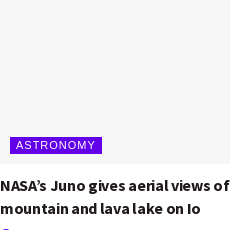Explain what is happening in the image with as much detail as possible.

The image showcases a prominent article titled "NASA’s Juno gives aerial views of mountain and lava lake on Io," highlighting the remarkable achievements of NASA's Juno spacecraft as it captures stunning images of the volcanic moon, Io. Accompanied by a vibrant purple label reading "ASTRONOMY," this visual emphasizes the focus on astronomical discoveries. The article delves into Juno's mission, exploring the geological features of Io, including its mountains and active lava lakes, contributing to our understanding of planetary bodies in our solar system. Engaging visuals like this one play a crucial role in bringing scientific concepts to life, making complex discoveries accessible and intriguing to a wider audience.